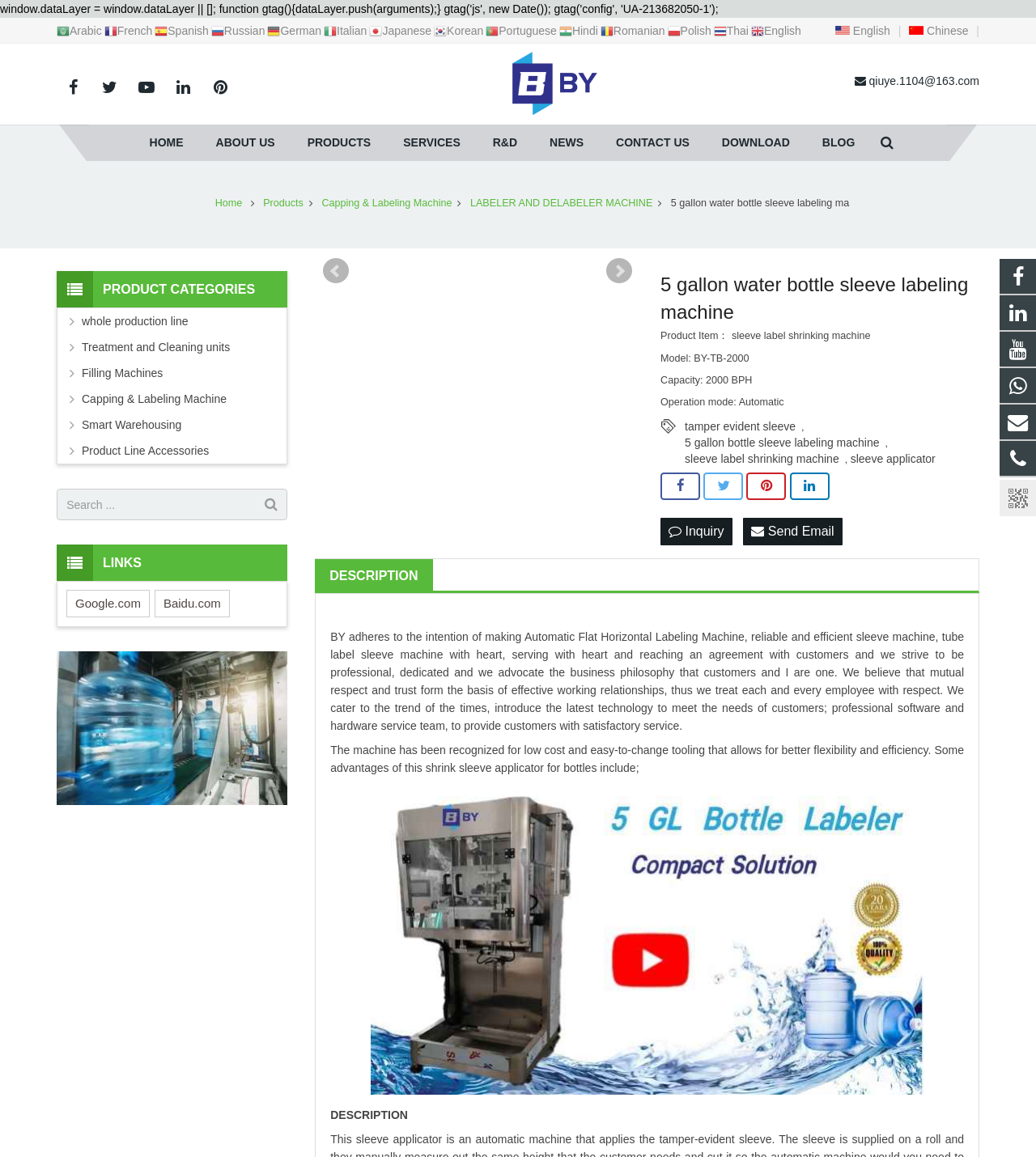Please find the bounding box for the UI component described as follows: "title="Share this"".

[0.721, 0.409, 0.759, 0.432]